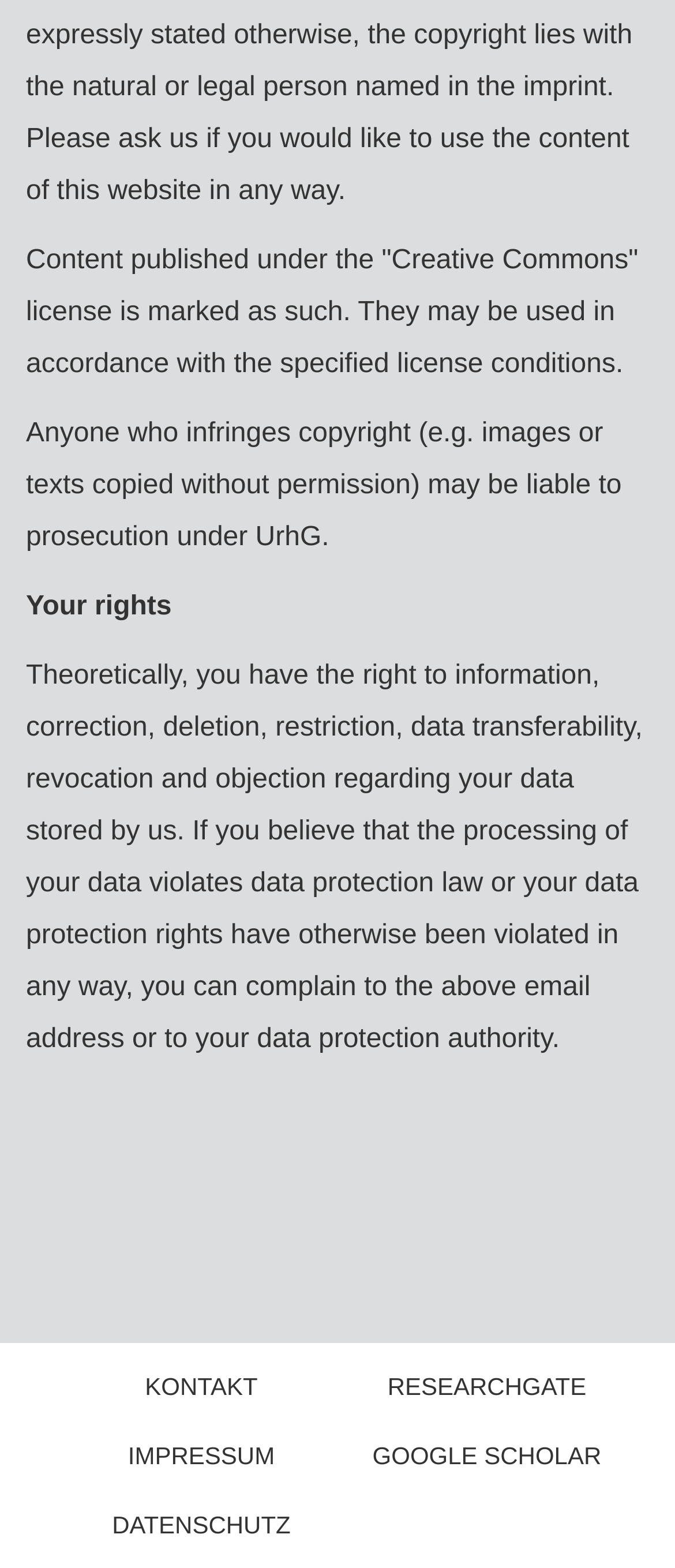What is the purpose of the links at the bottom?
Using the picture, provide a one-word or short phrase answer.

Navigation